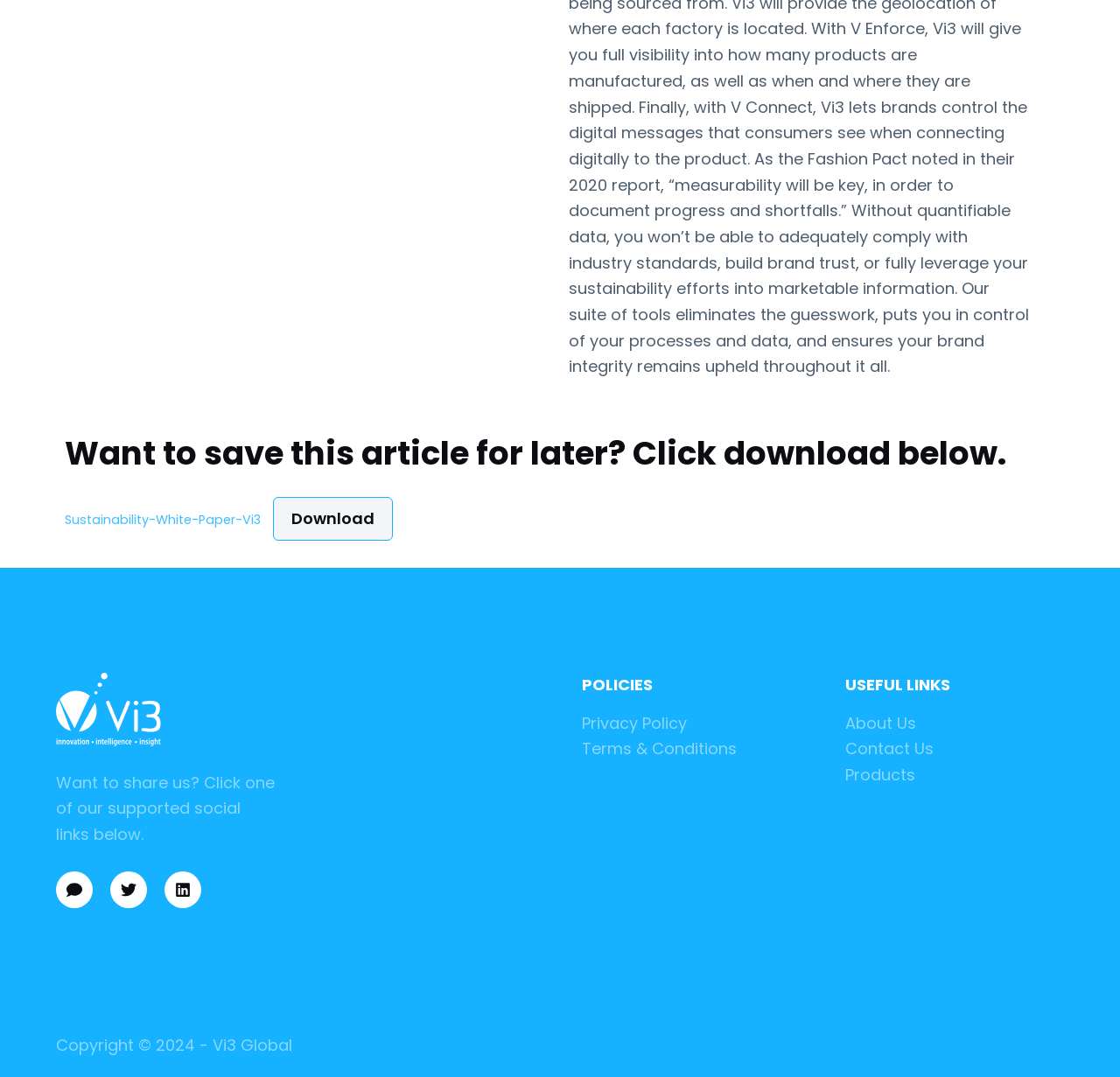What are the two policy links available?
Look at the webpage screenshot and answer the question with a detailed explanation.

Under the heading 'POLICIES' there are two links, 'Privacy Policy' and 'Terms & Conditions', which are the two policy links available.